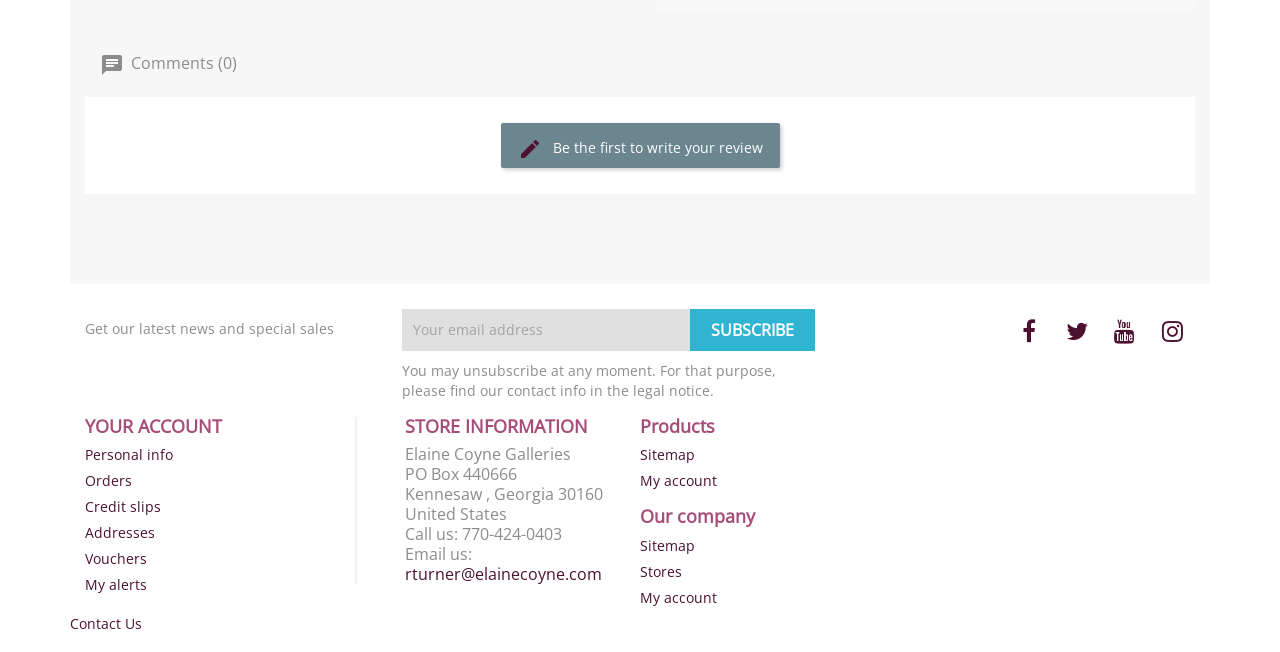From the webpage screenshot, predict the bounding box coordinates (top-left x, top-left y, bottom-right x, bottom-right y) for the UI element described here: Addresses

[0.066, 0.803, 0.121, 0.832]